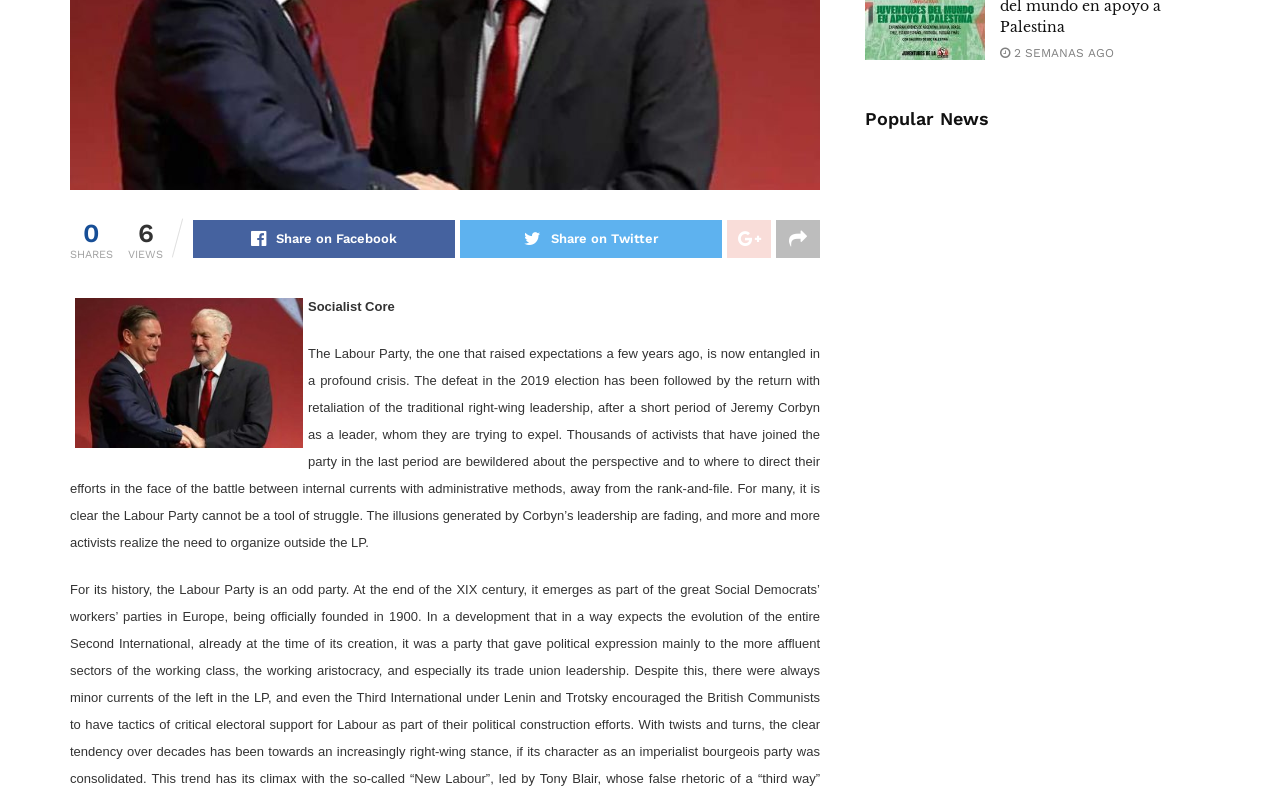Predict the bounding box coordinates for the UI element described as: "parent_node: Share on Facebook". The coordinates should be four float numbers between 0 and 1, presented as [left, top, right, bottom].

[0.606, 0.278, 0.641, 0.326]